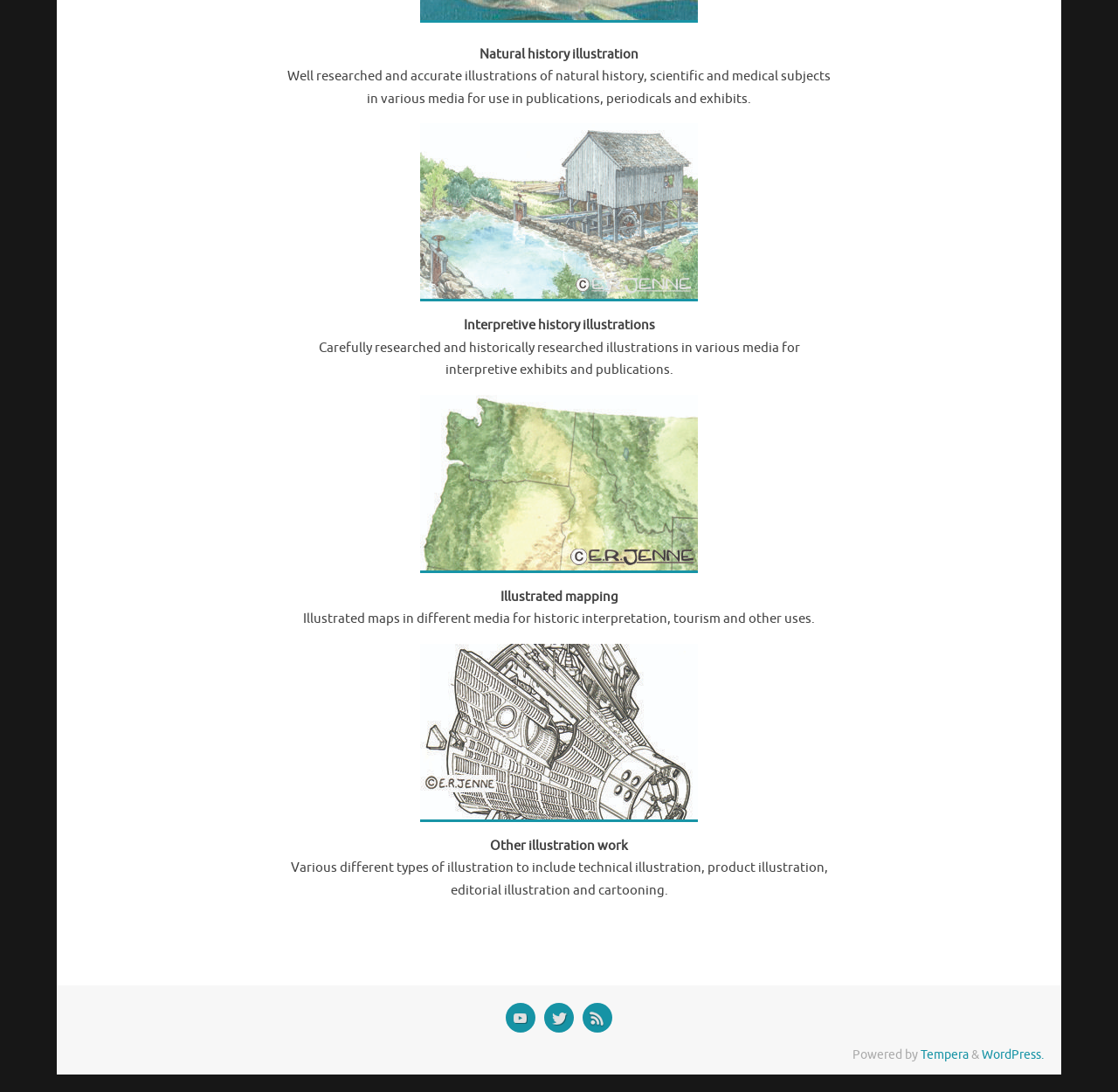What is the purpose of the illustrations on this website?
Kindly give a detailed and elaborate answer to the question.

The static text elements on the webpage indicate that the illustrations are created for use in publications, periodicals, and exhibits, as well as for interpretive exhibits, tourism, and other uses.